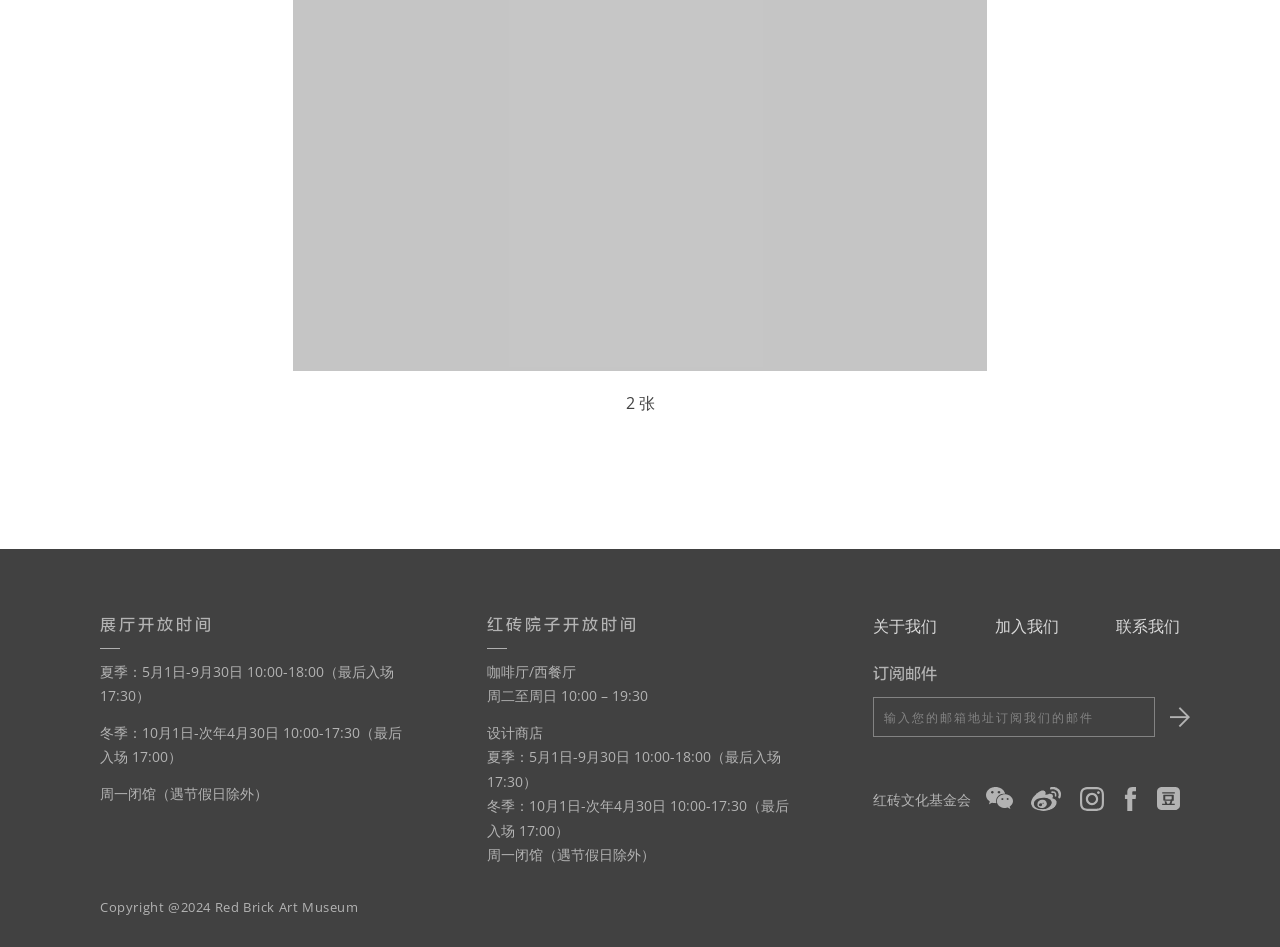Please determine the bounding box coordinates, formatted as (top-left x, top-left y, bottom-right x, bottom-right y), with all values as floating point numbers between 0 and 1. Identify the bounding box of the region described as: 关于我们

[0.682, 0.649, 0.732, 0.675]